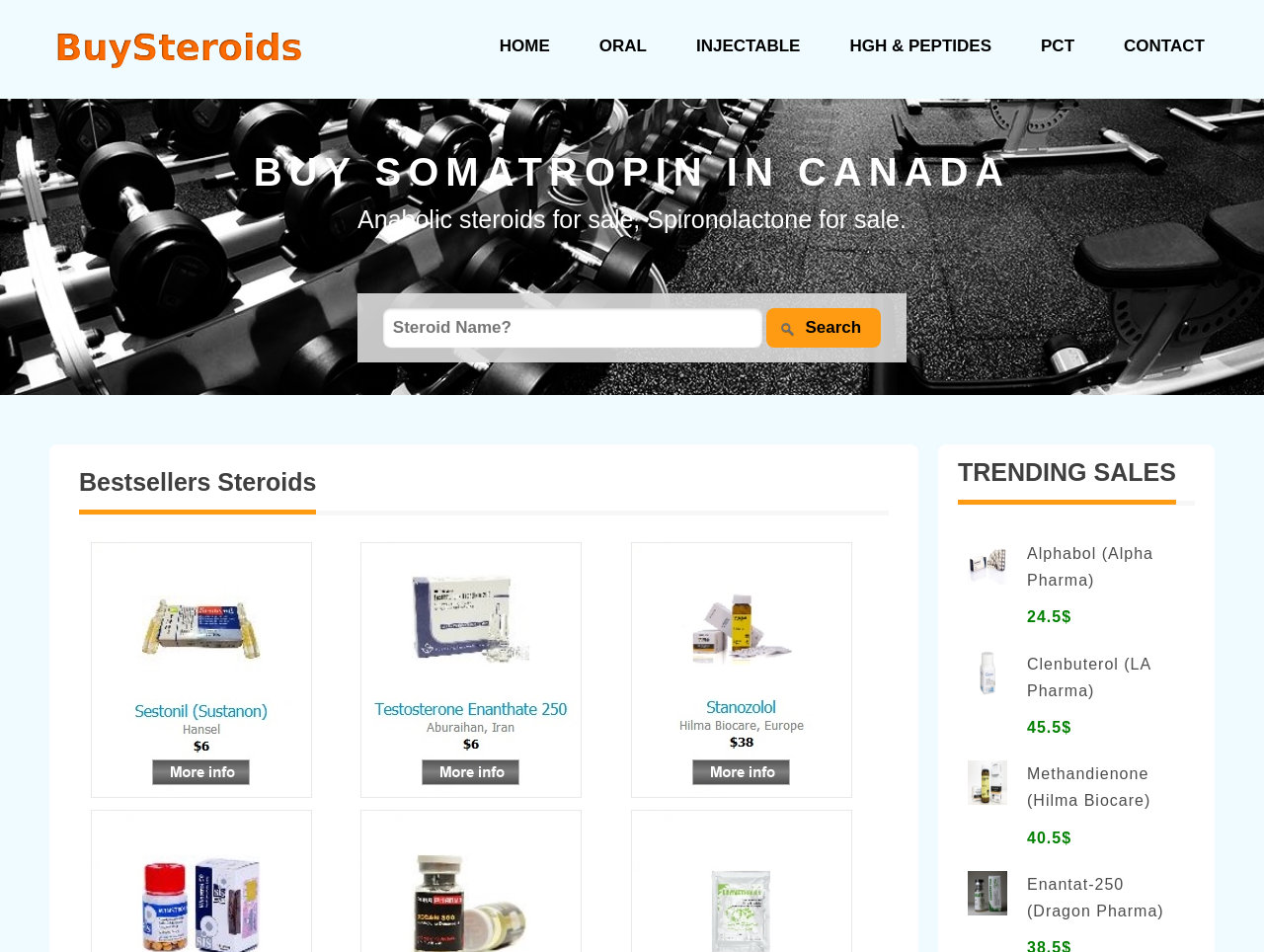Locate the bounding box coordinates of the element you need to click to accomplish the task described by this instruction: "Search for a steroid".

[0.607, 0.324, 0.697, 0.365]